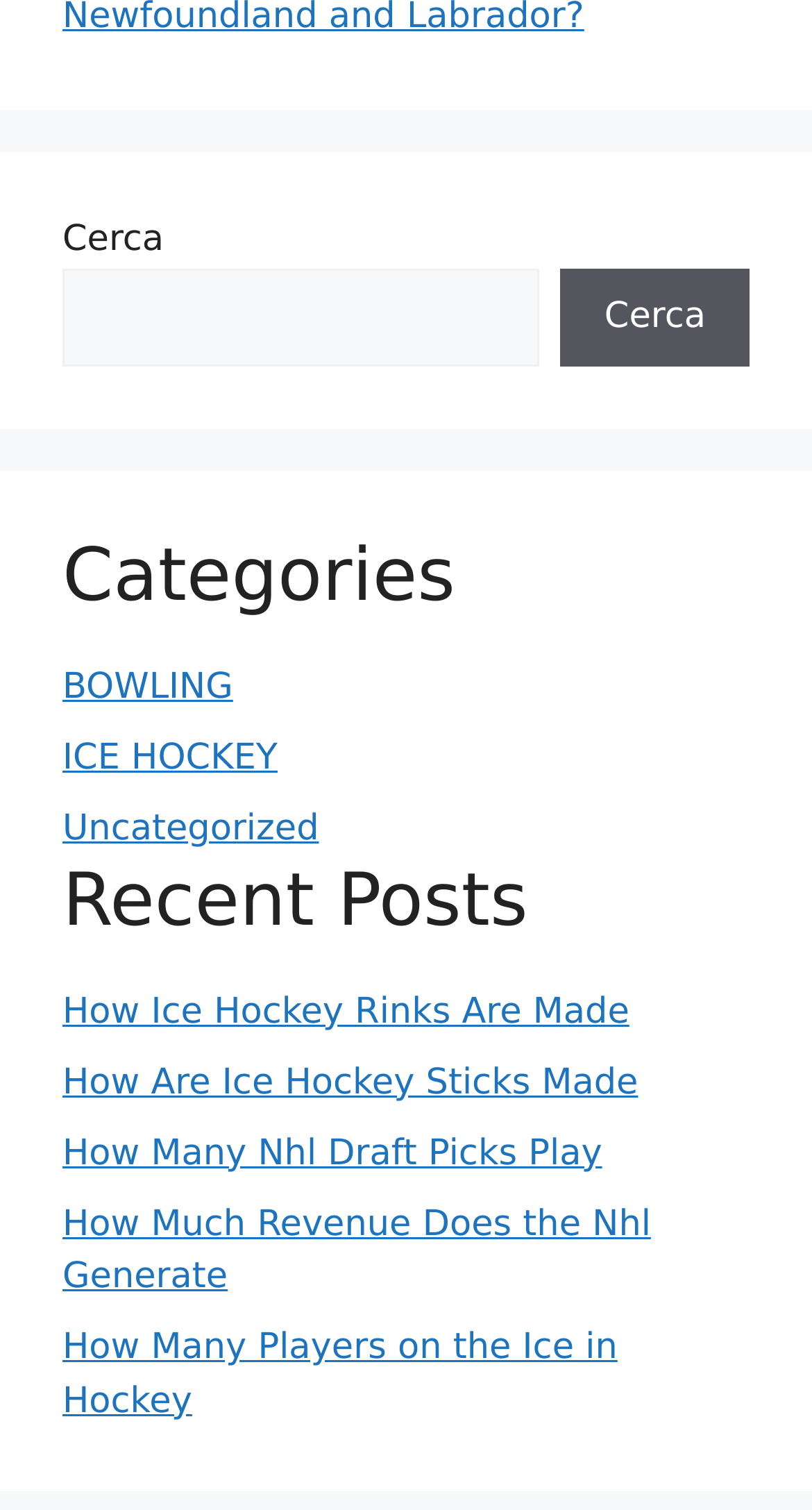Indicate the bounding box coordinates of the clickable region to achieve the following instruction: "read the How Ice Hockey Rinks Are Made post."

[0.077, 0.656, 0.775, 0.684]